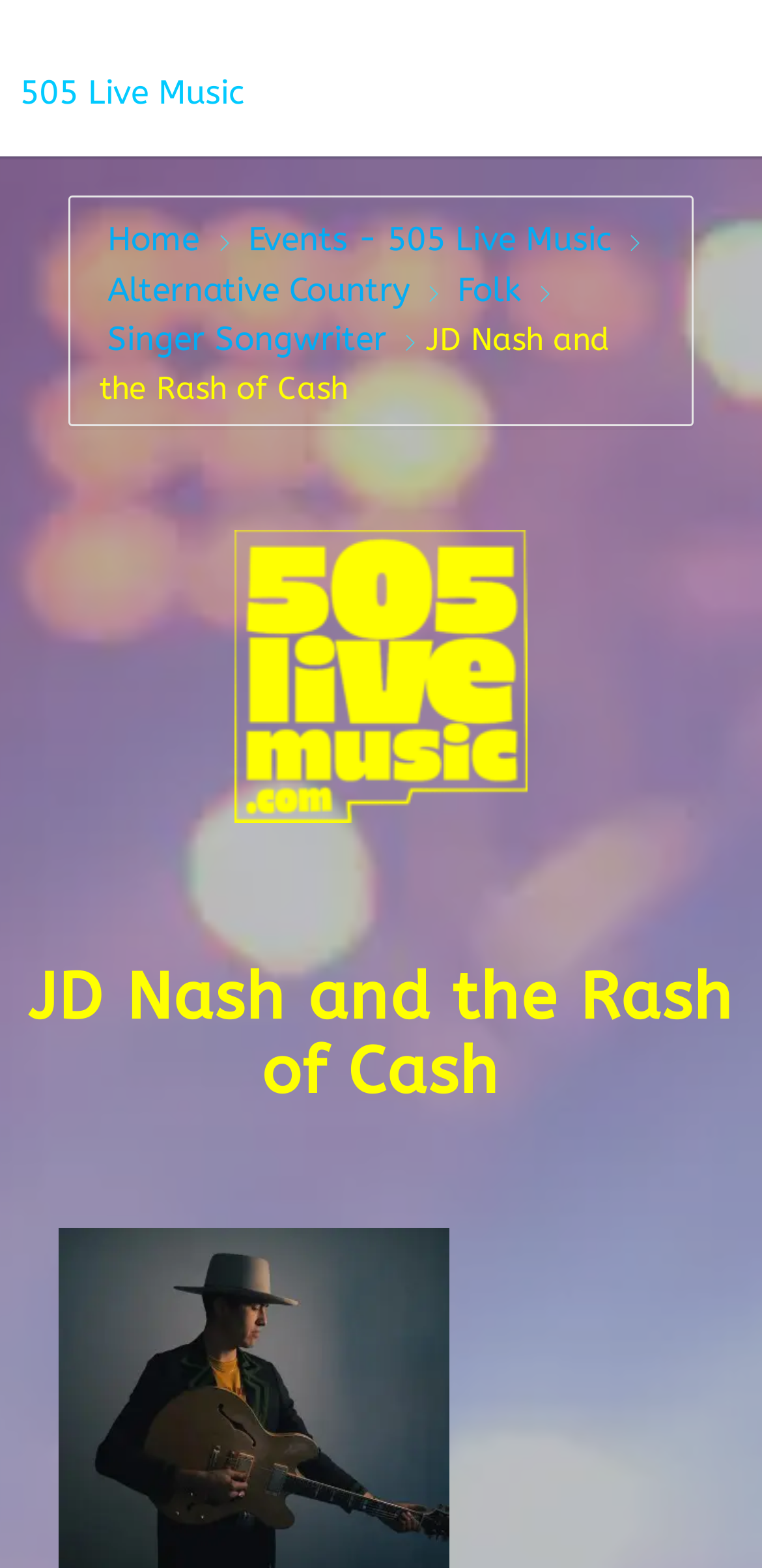What is the name of the website?
Based on the screenshot, provide a one-word or short-phrase response.

505 Live Music